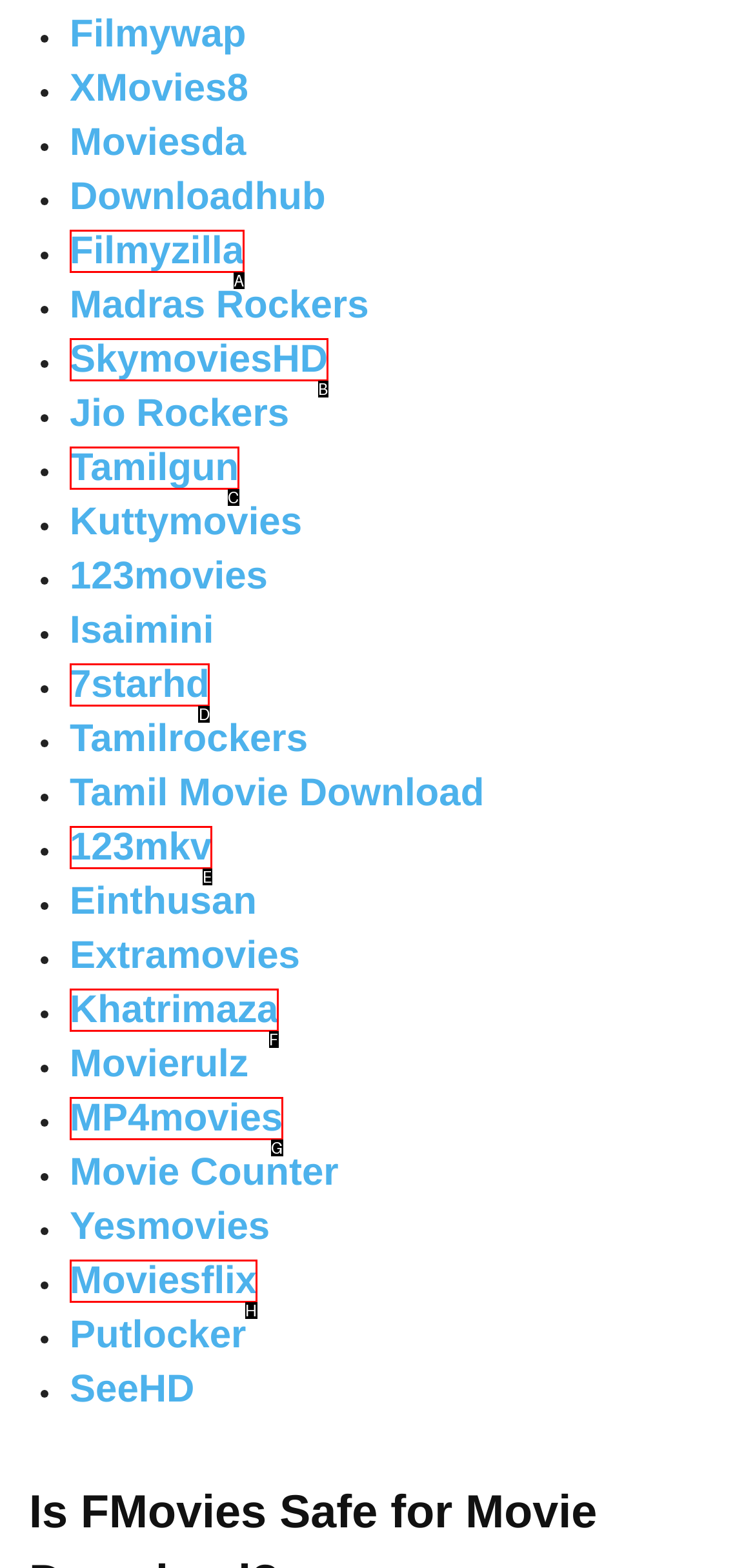Select the option that matches this description: Khatrimaza
Answer by giving the letter of the chosen option.

F